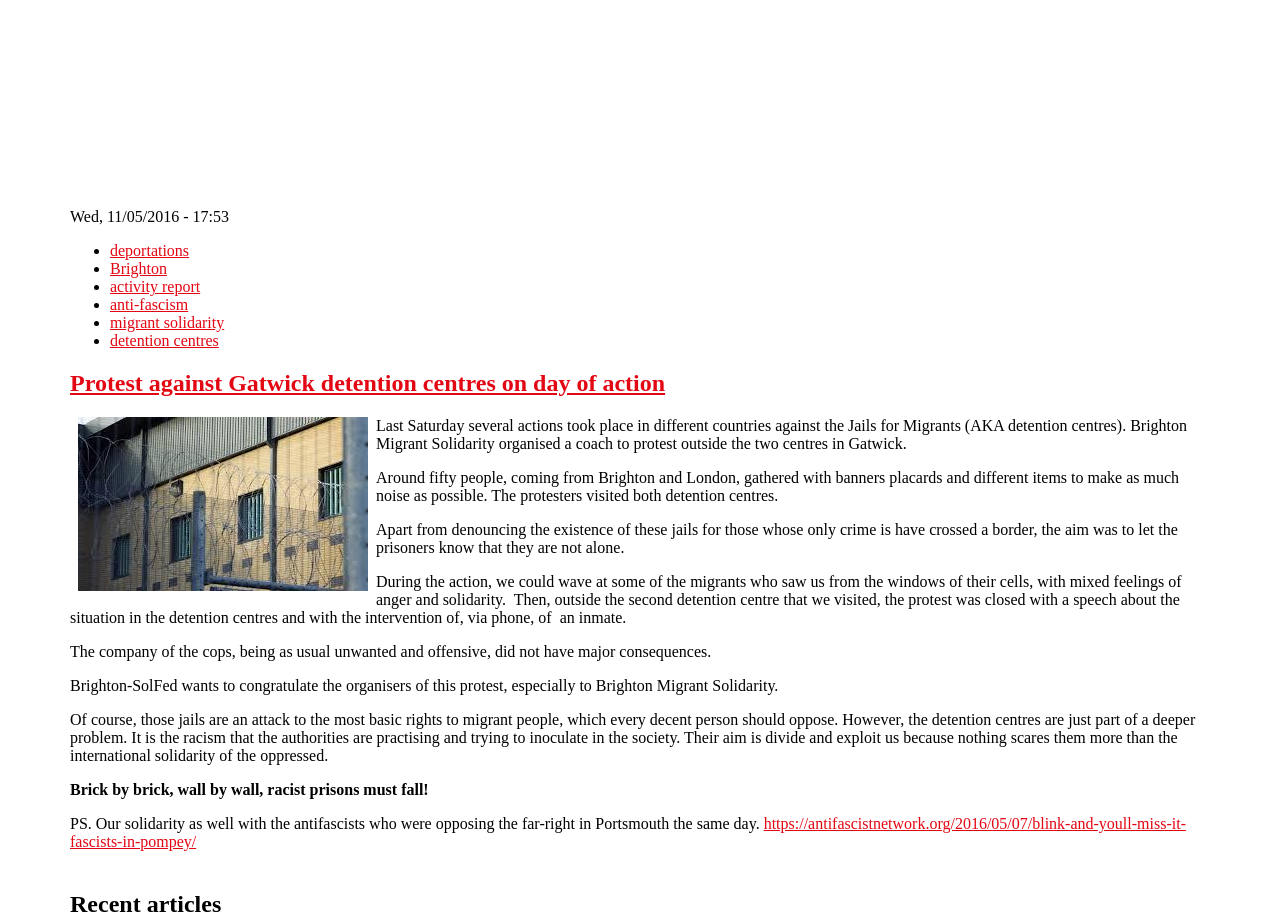Identify the coordinates of the bounding box for the element that must be clicked to accomplish the instruction: "Check the recent articles".

[0.055, 0.964, 0.944, 0.993]